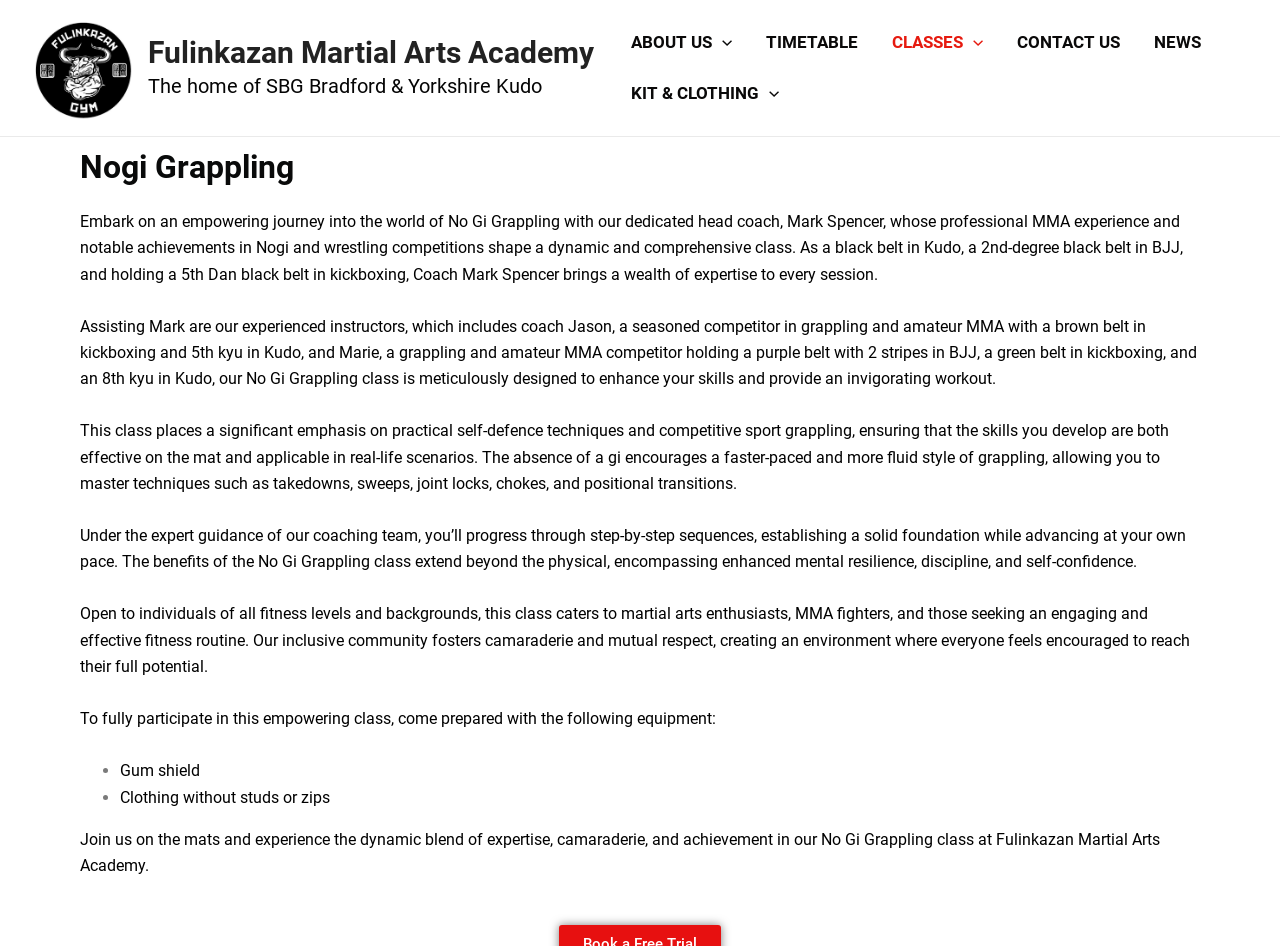What is the focus of the No Gi Grappling class?
Based on the image content, provide your answer in one word or a short phrase.

Practical self-defence techniques and competitive sport grappling